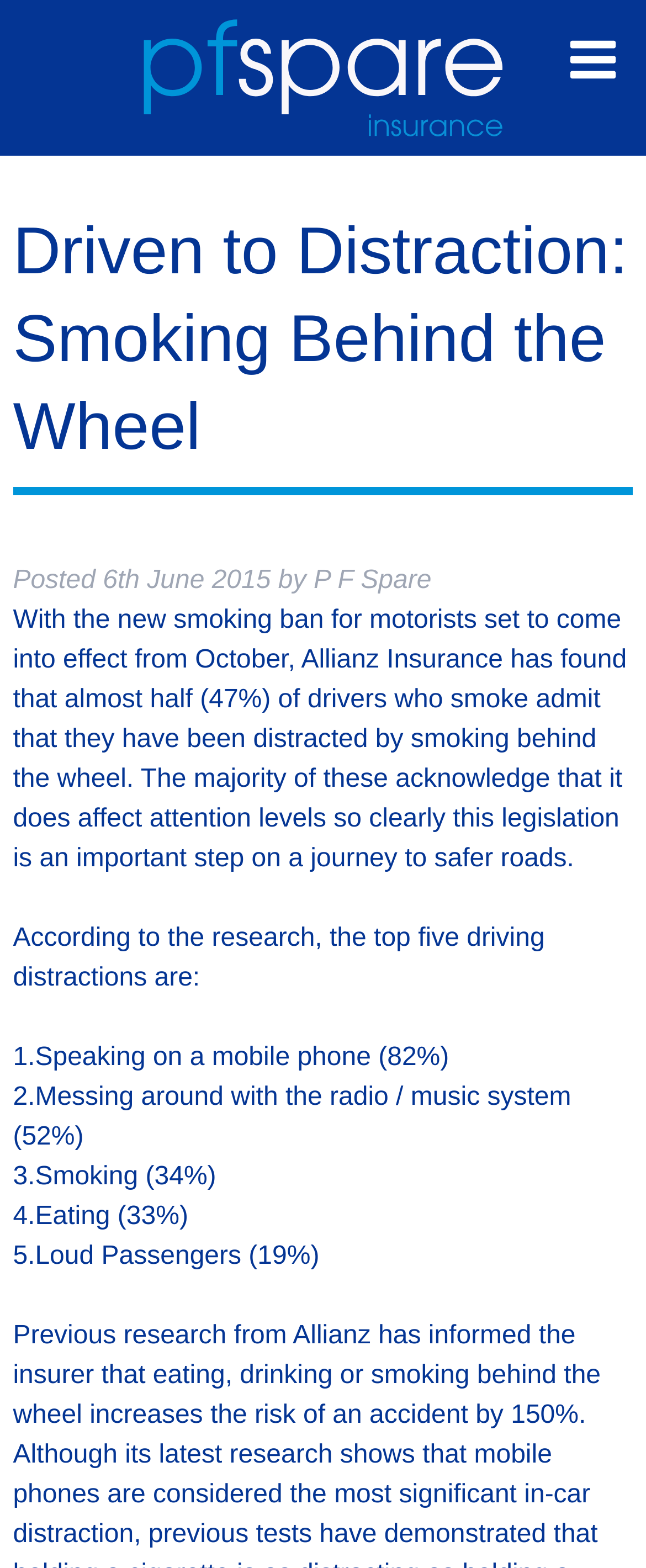What is the fifth driving distraction according to the research?
Please respond to the question with a detailed and thorough explanation.

The research lists the top five driving distractions, and the fifth one is 'Loud Passengers (19%)'. This information is found in the third paragraph of the webpage.